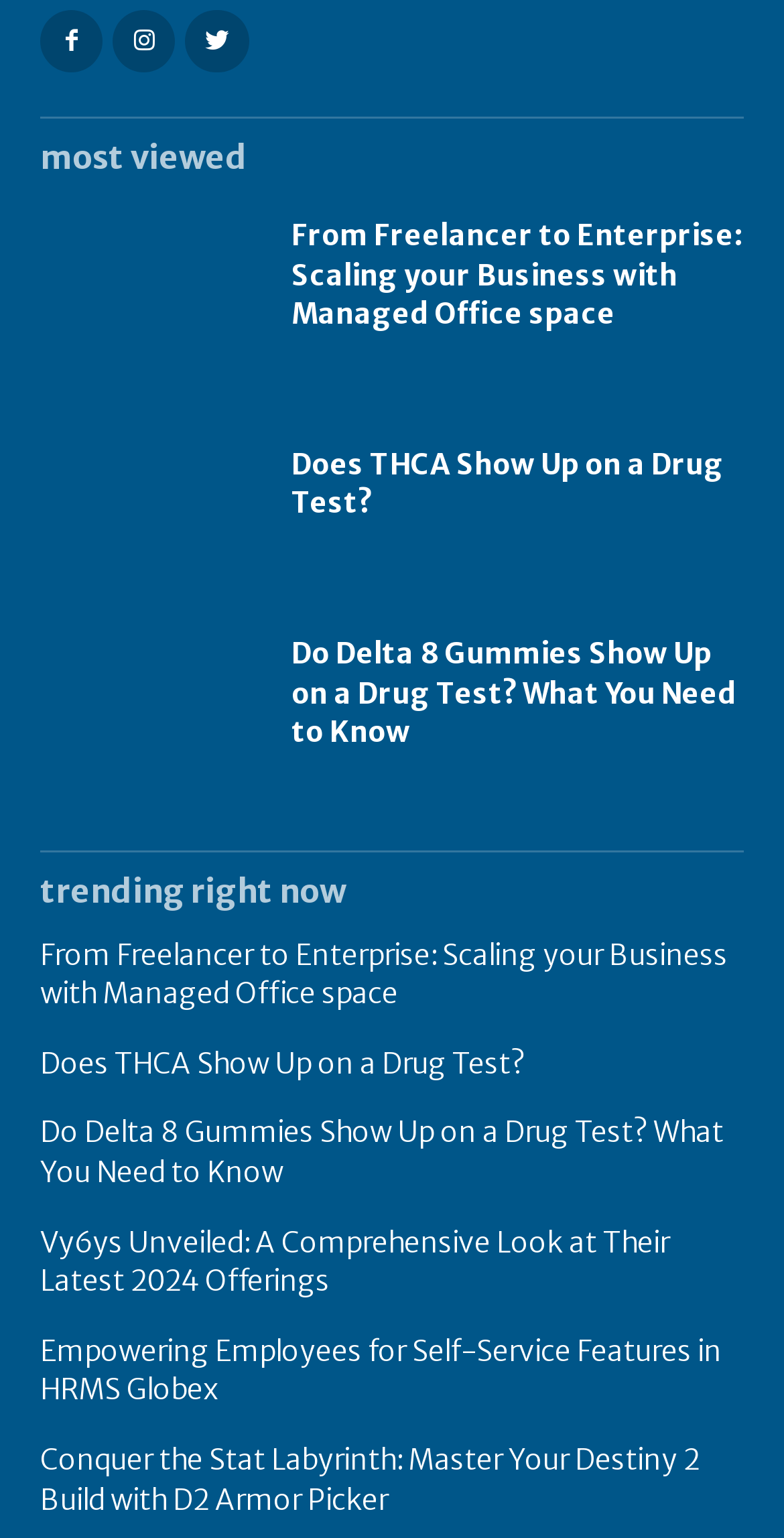Given the description of a UI element: "title="Facebook"", identify the bounding box coordinates of the matching element in the webpage screenshot.

[0.051, 0.006, 0.131, 0.047]